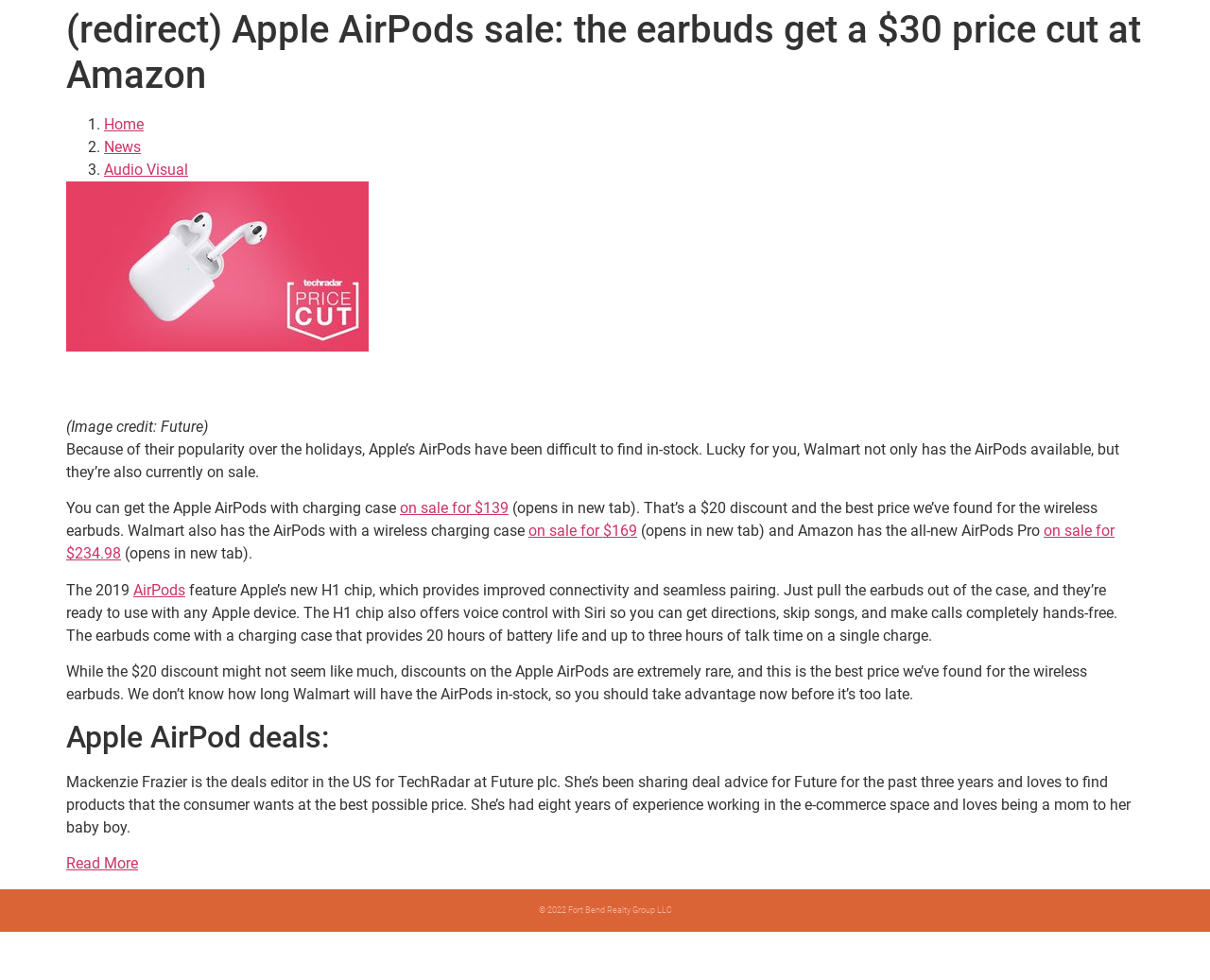Find the bounding box of the element with the following description: "Home". The coordinates must be four float numbers between 0 and 1, formatted as [left, top, right, bottom].

[0.086, 0.118, 0.119, 0.136]